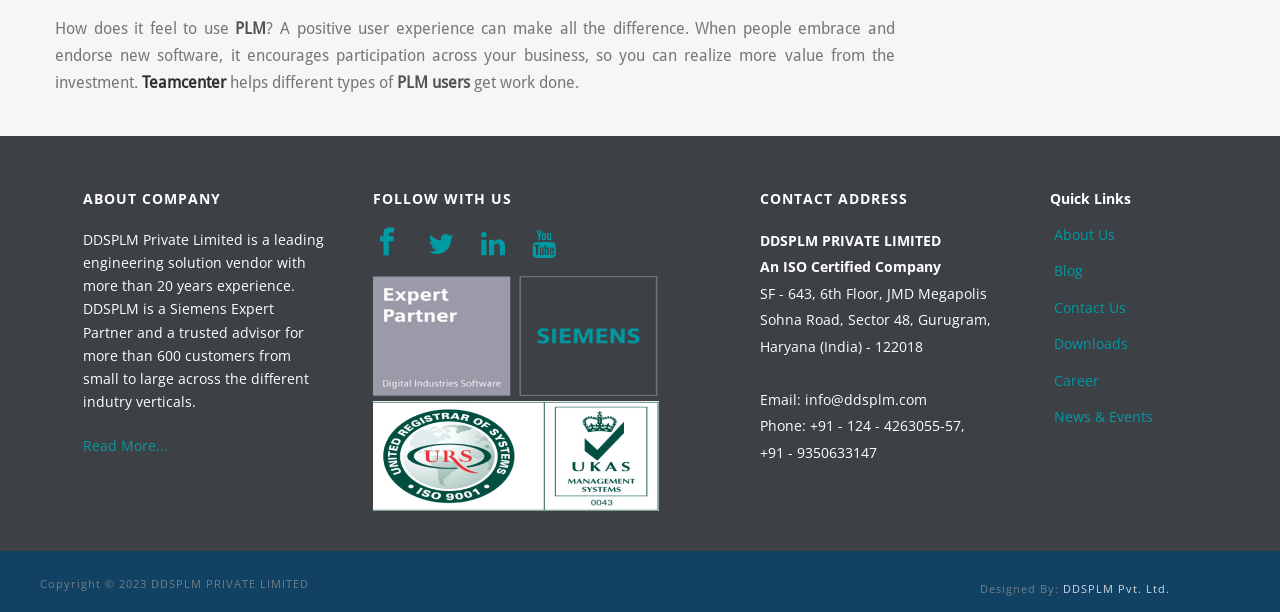Give a concise answer using only one word or phrase for this question:
How many social media links are present on the webpage?

4